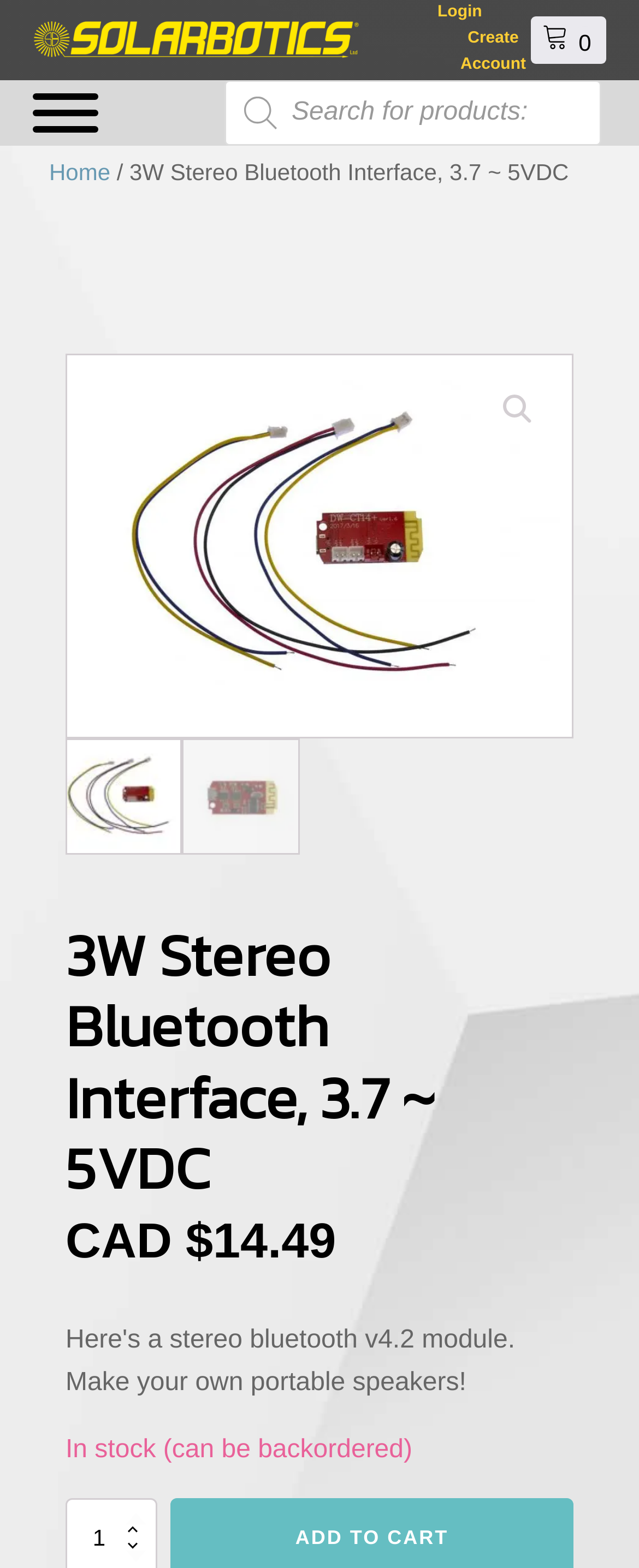What is the product name?
Please respond to the question with a detailed and informative answer.

I found the product name by looking at the heading '3W Stereo Bluetooth Interface, 3.7 ~ 5VDC' which is located above the product image.